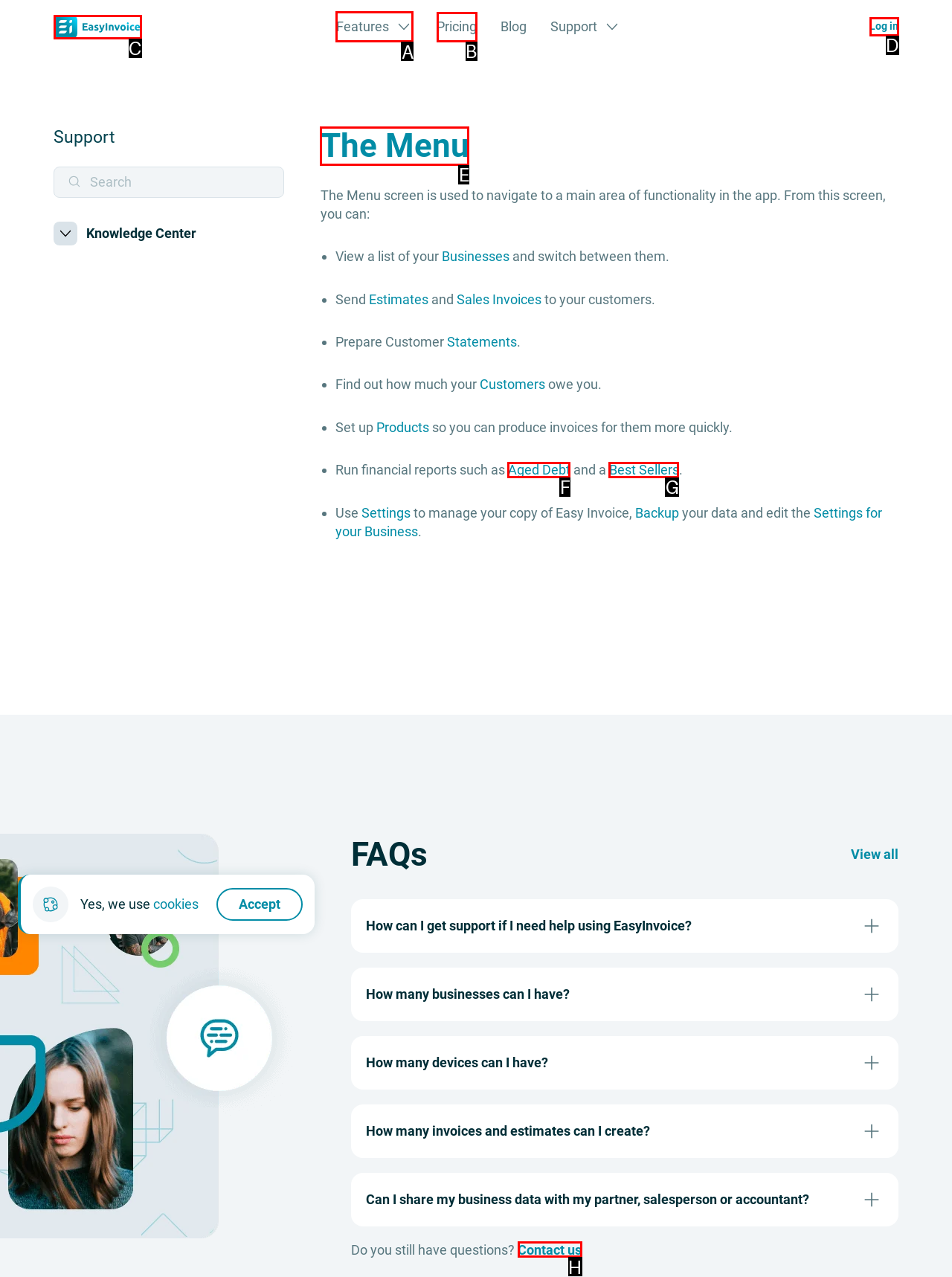Which UI element's letter should be clicked to achieve the task: View the Features page
Provide the letter of the correct choice directly.

A